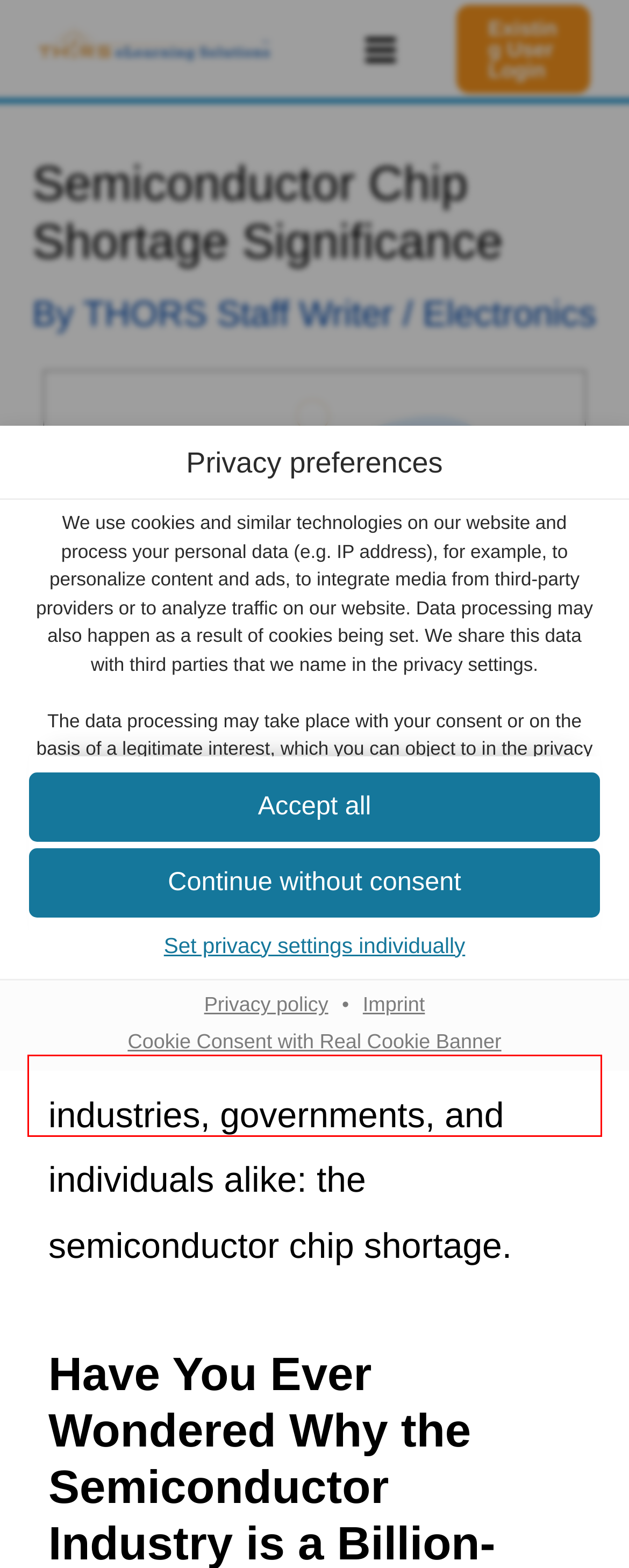Identify the text inside the red bounding box in the provided webpage screenshot and transcribe it.

You are under 16 years old? Then you cannot consent to optional services. Ask your parents or legal guardians to agree to these services with you.